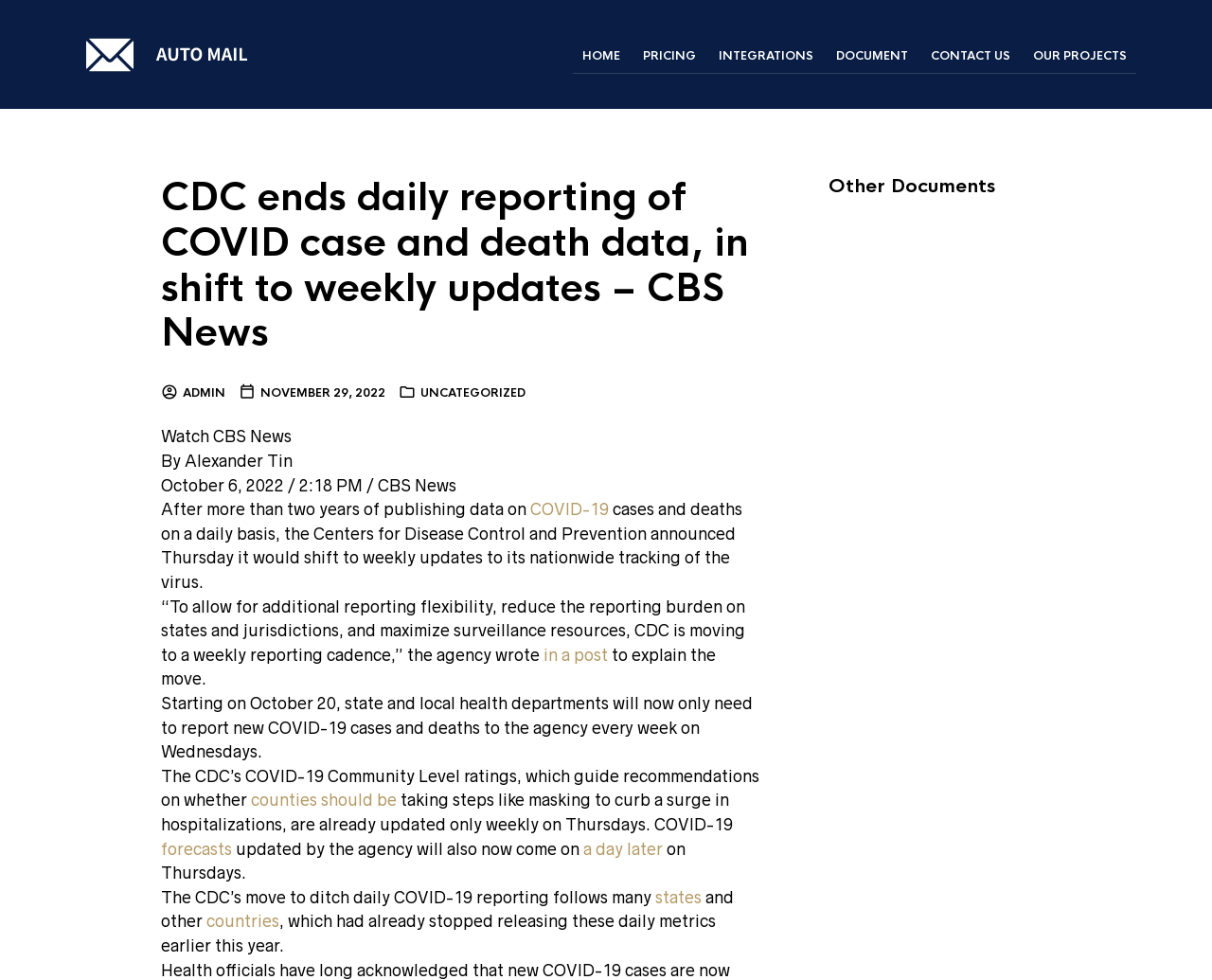Please determine the bounding box coordinates for the UI element described here. Use the format (top-left x, top-left y, bottom-right x, bottom-right y) with values bounded between 0 and 1: Contact Us

[0.76, 0.041, 0.841, 0.074]